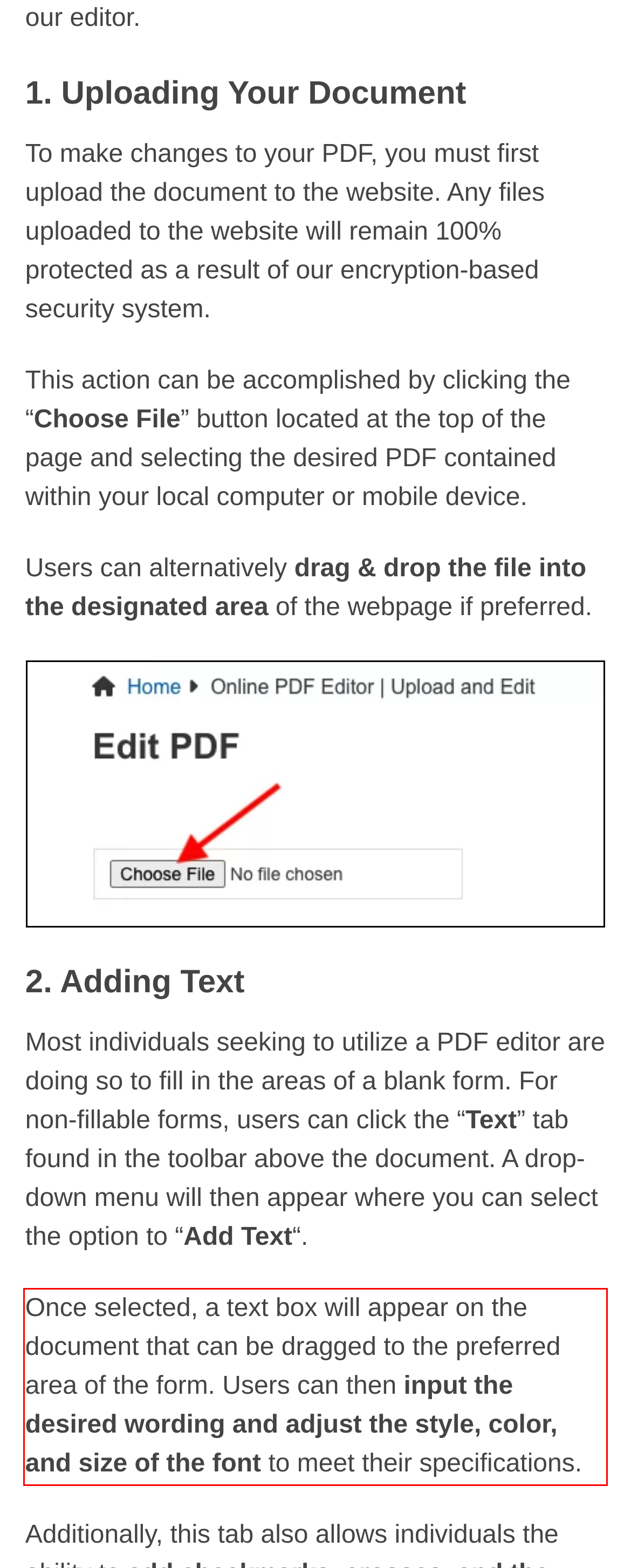Please analyze the screenshot of a webpage and extract the text content within the red bounding box using OCR.

Once selected, a text box will appear on the document that can be dragged to the preferred area of the form. Users can then input the desired wording and adjust the style, color, and size of the font to meet their specifications.